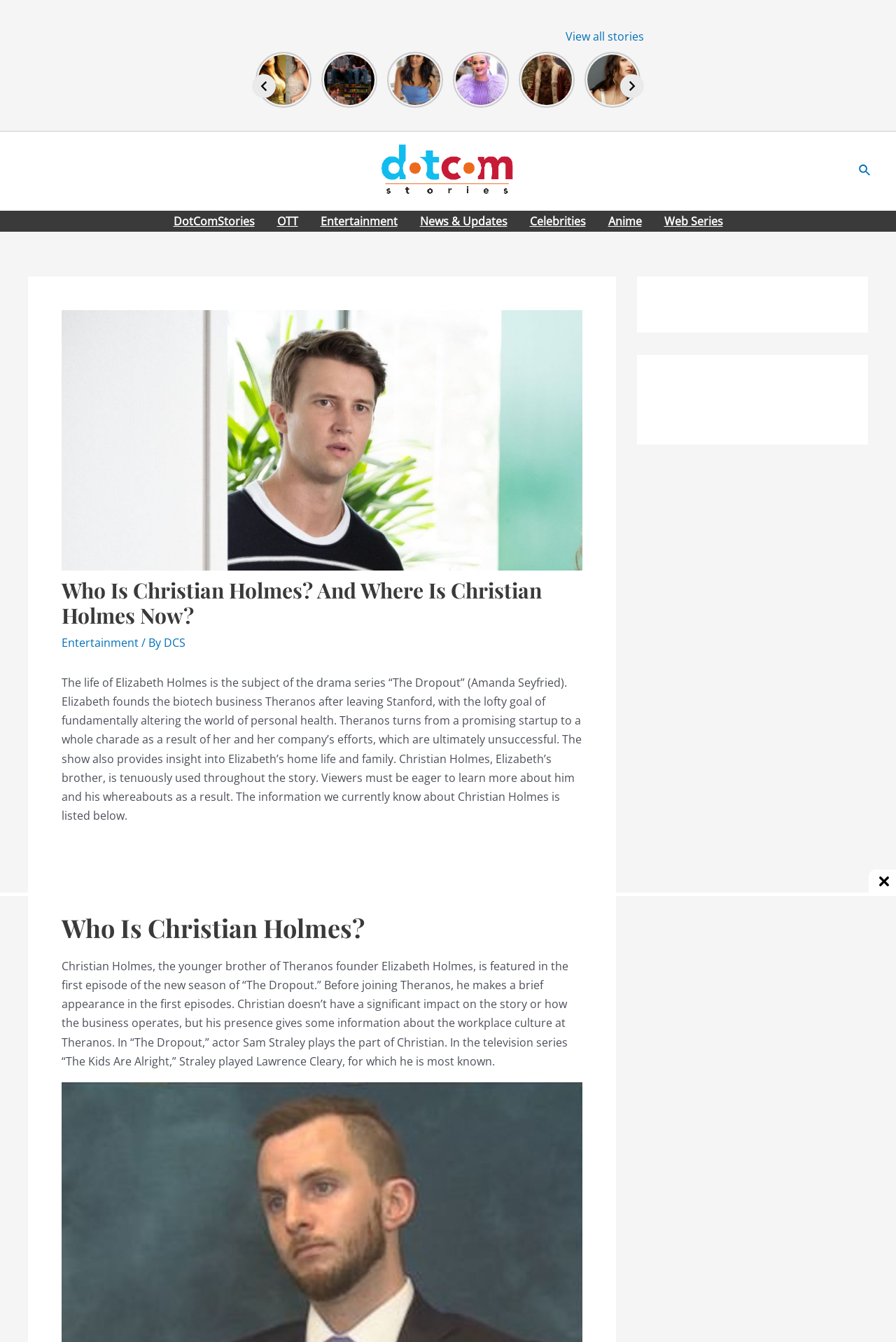Provide a comprehensive caption for the webpage.

This webpage appears to be an entertainment news website, with a focus on celebrity news, TV shows, and movies. At the top of the page, there is a navigation menu with links to different sections of the website, including "DotComStories", "OTT", "Entertainment", "News & Updates", "Celebrities", "Anime", and "Web Series".

Below the navigation menu, there is a large header section with a title "Who Is Christian Holmes? And Where Is Christian Holmes Now?" and a brief description of the article. The article discusses Christian Holmes, the brother of Elizabeth Holmes, the founder of Theranos, and his appearance in the TV series "The Dropout".

To the left of the header section, there is a column of links to other articles on the website, including "Palak Tiwari Is All Set To Dazzle Bollywood With Her Beauty", "That 90s Show Cast – All Main Characters Are back Except One", and "11 Bollywood Actresses Who Changed Their Real Names". Each link has a corresponding image.

On the right side of the page, there is a section with links to more articles, including "10 Celebrities Who Have Used Tinder Just Like Us", "Violent Night Available On Only One Streaming Platform – Read Details", and "Kiara Advani’s Bold Looks Everyone Is Going Crazy For". Again, each link has a corresponding image.

At the bottom of the page, there are two complementary sections with unknown content. There is also a small image in the bottom right corner of the page.

Overall, the webpage has a cluttered layout with many links and images, but it appears to be well-organized and easy to navigate.